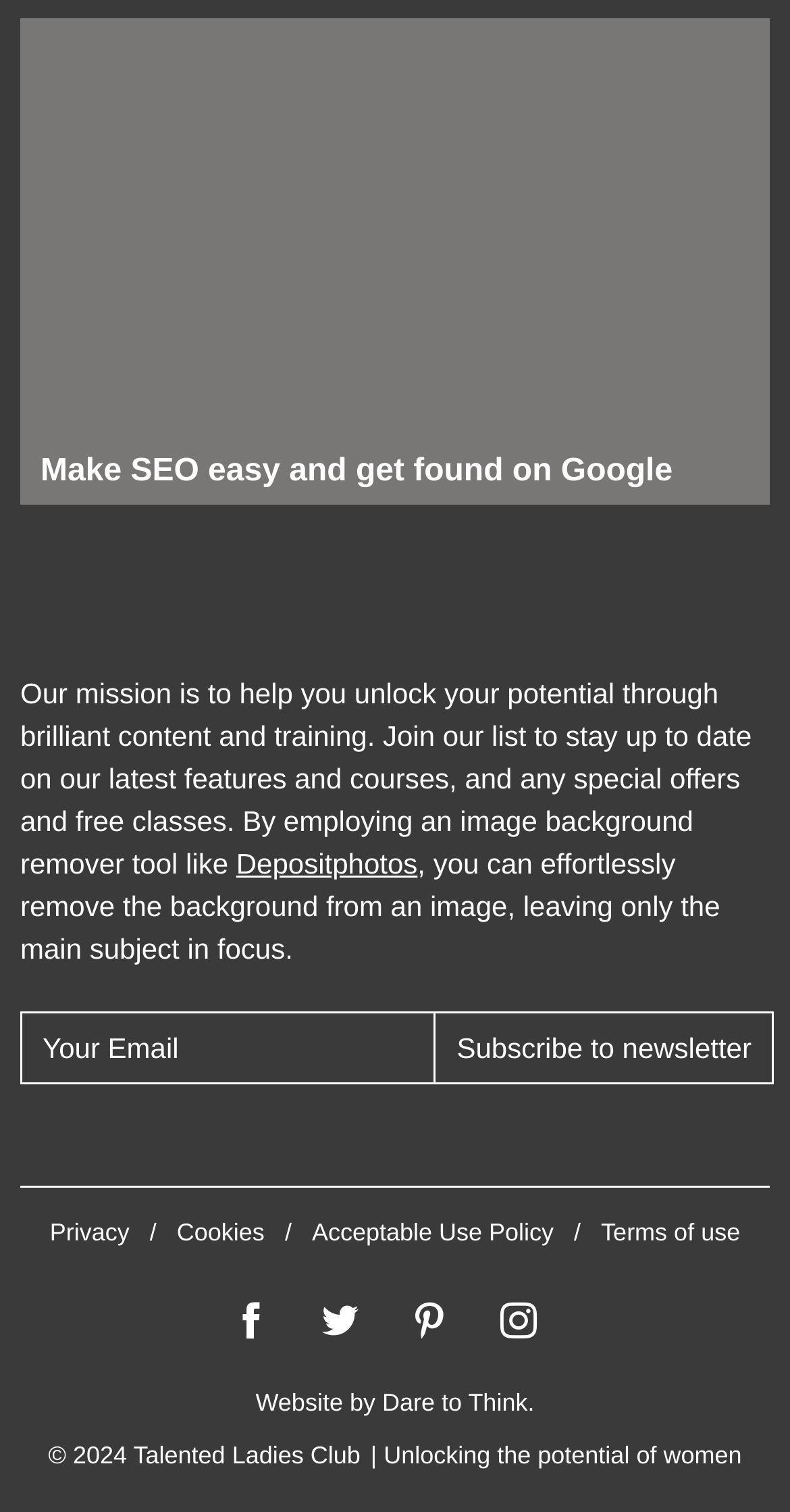What is the purpose of the textbox?
Please use the image to provide an in-depth answer to the question.

The purpose of the textbox with the label 'Your Email' is to enter an email address, likely to subscribe to a newsletter or join a list, as indicated by the surrounding context and the button labeled 'Subscribe to newsletter'.